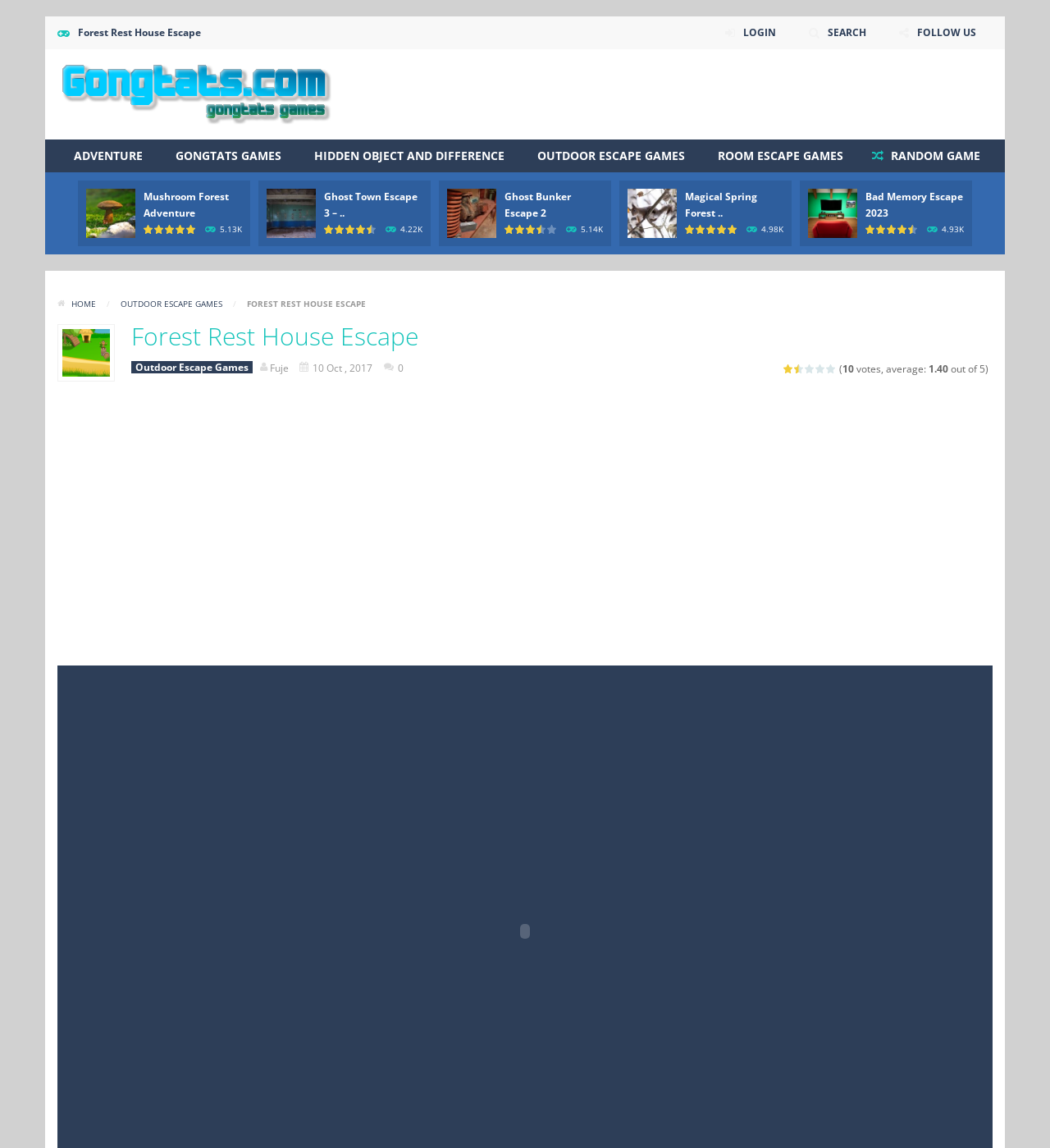Locate the primary headline on the webpage and provide its text.

Forest Rest House Escape